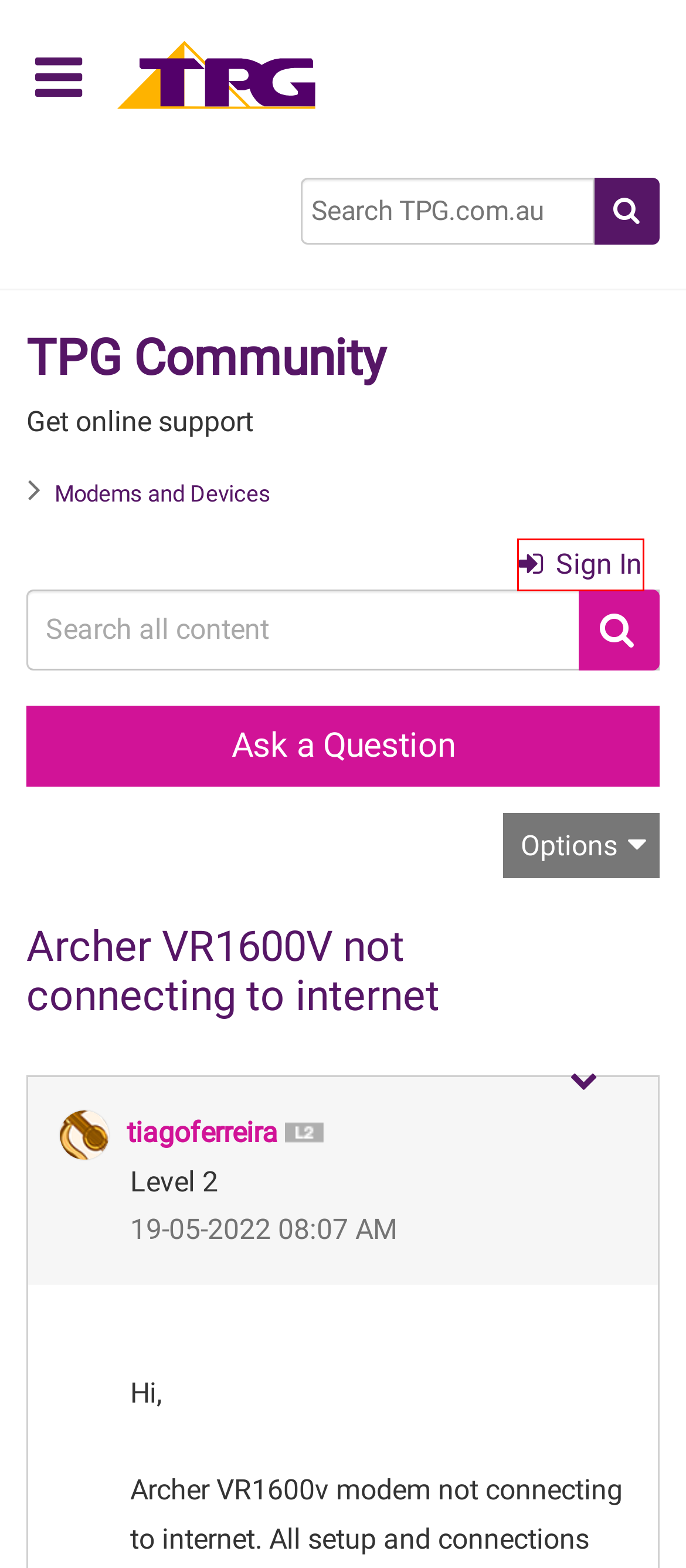You have a screenshot of a webpage with an element surrounded by a red bounding box. Choose the webpage description that best describes the new page after clicking the element inside the red bounding box. Here are the candidates:
A. Home Wireless Broadband Plan on 4G network | TPG
B. TPG Community - Ask, answer and talk about our products
C. AAPT | TPG Telecom
D. nbn®, Internet & Mobile Service Provider | TPG
E. About tiagoferreira - TPG Community
F. Sign In to TPG Community - TPG Community
G. Critical Information Summary
H. Re: Archer VR1600V not connecting to internet - TPG Community

F